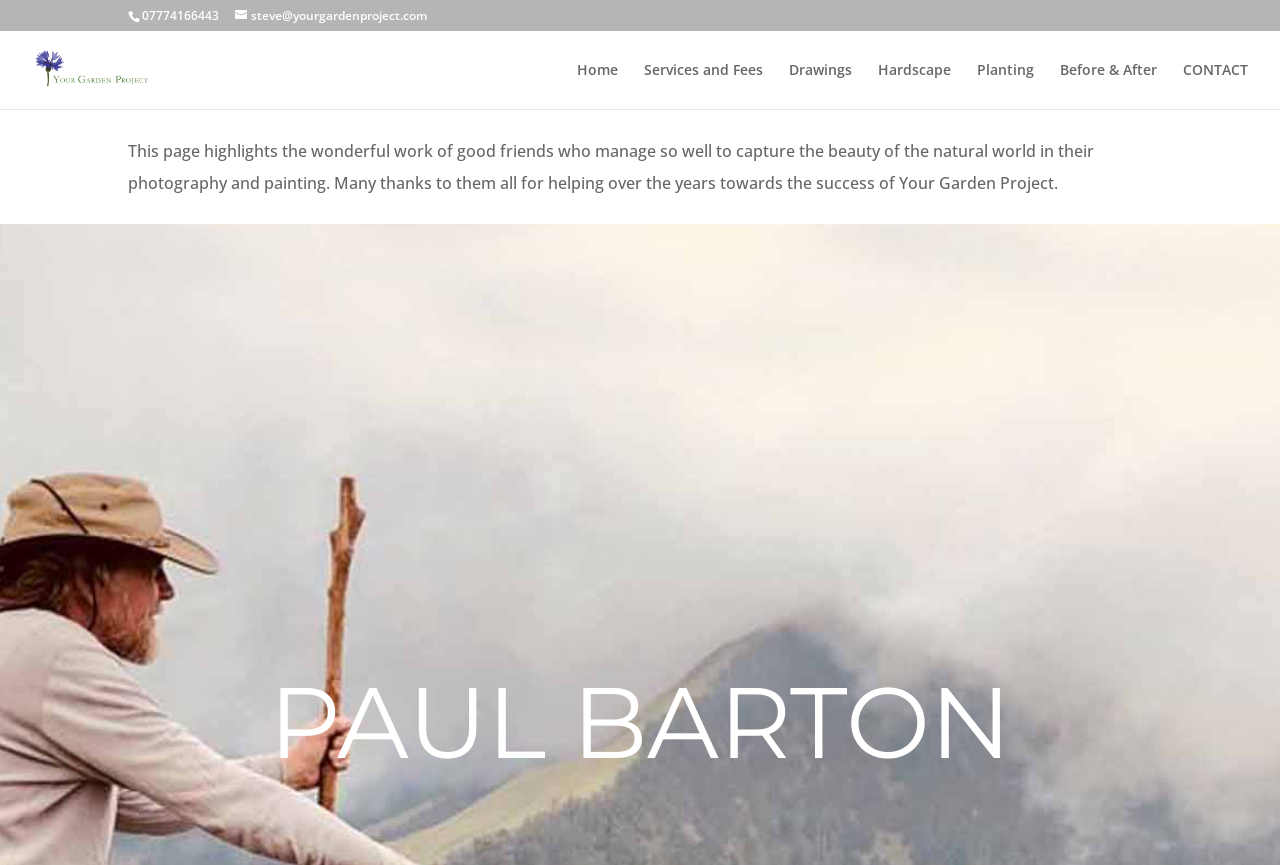How many links are there in the top navigation bar?
Please use the image to provide a one-word or short phrase answer.

7